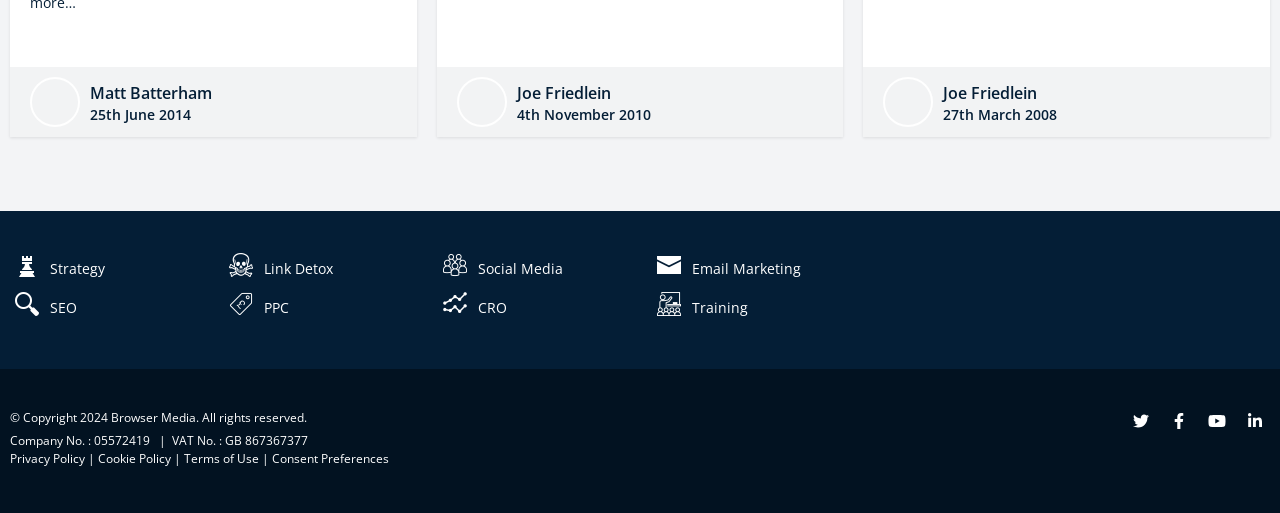Provide the bounding box coordinates for the area that should be clicked to complete the instruction: "Click Strategy".

[0.008, 0.505, 0.082, 0.542]